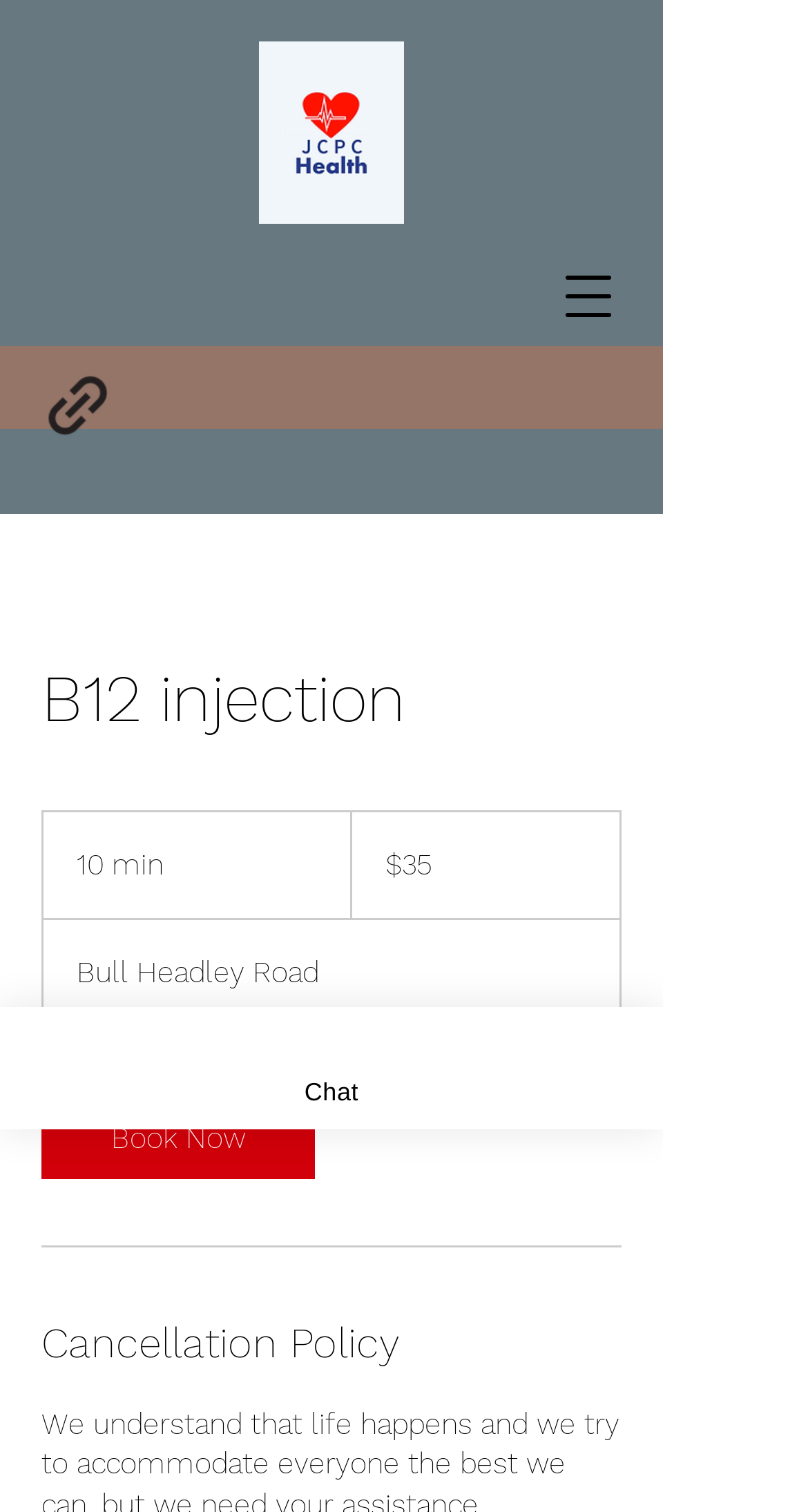Describe all the key features of the webpage in detail.

The webpage is about B12 injection services offered by Jcpc Clinic. At the top right corner, there is a button to open a navigation menu. Below it, there is a social bar with a link to the clinic's social media page. 

On the left side of the page, there is a section with a heading "B12 injection" and a brief description of the service, including its duration of 10 minutes and a cost of 35 US dollars. The location of the clinic, Bull Headley Road, is also mentioned. A "Book Now" button is placed below this section.

Underneath the "Book Now" button, there is a horizontal separator line, followed by a heading "Cancellation Policy". 

On the right side of the page, there is a "Chat" button, accompanied by a small image.